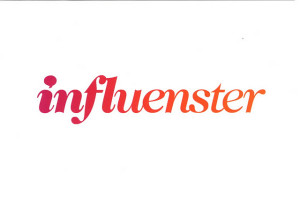Provide a one-word or one-phrase answer to the question:
What is the company's mission?

Connecting consumers with products